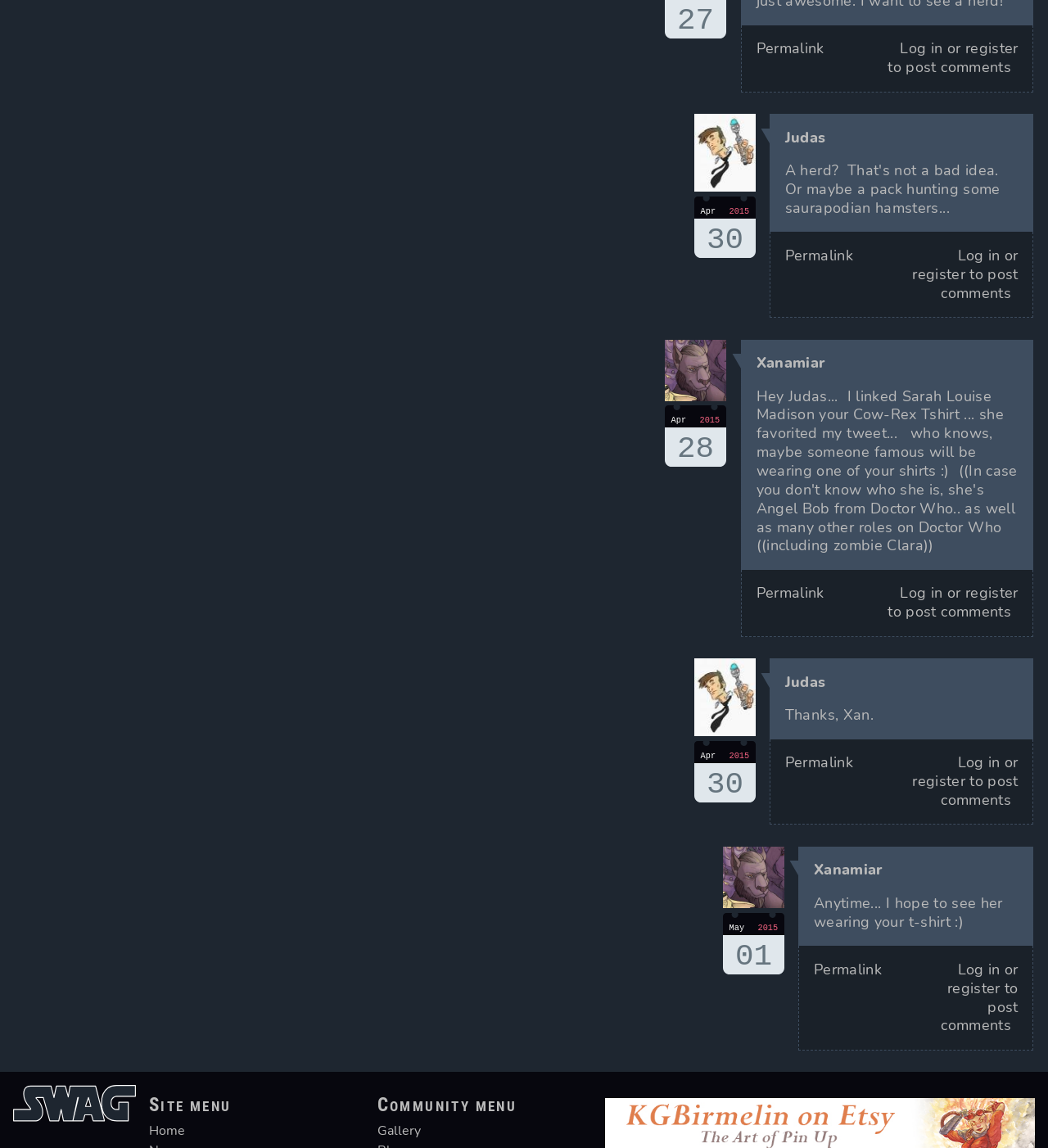How many articles are on this webpage?
Answer the question with a single word or phrase derived from the image.

4